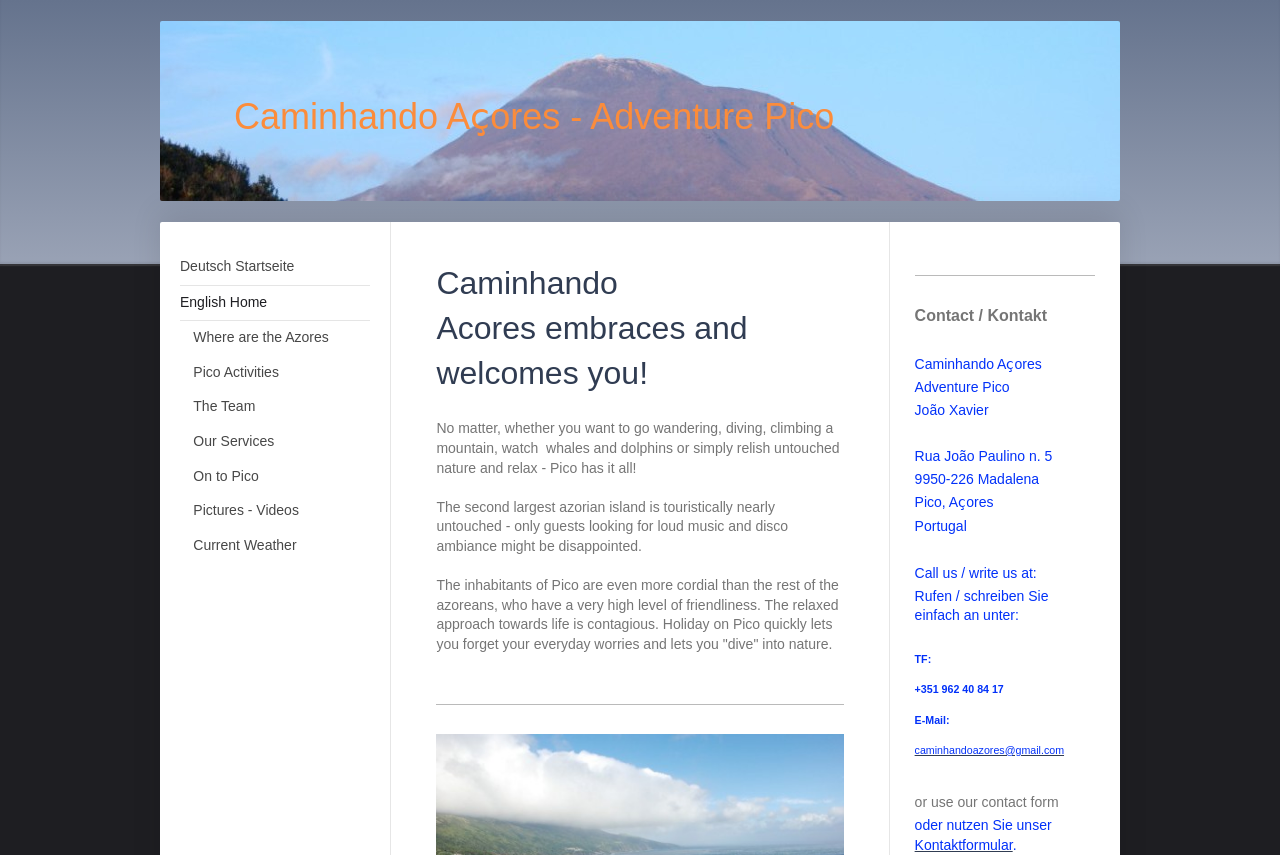Please specify the bounding box coordinates of the element that should be clicked to execute the given instruction: 'Contact Caminhando Acores via email'. Ensure the coordinates are four float numbers between 0 and 1, expressed as [left, top, right, bottom].

[0.715, 0.87, 0.831, 0.884]